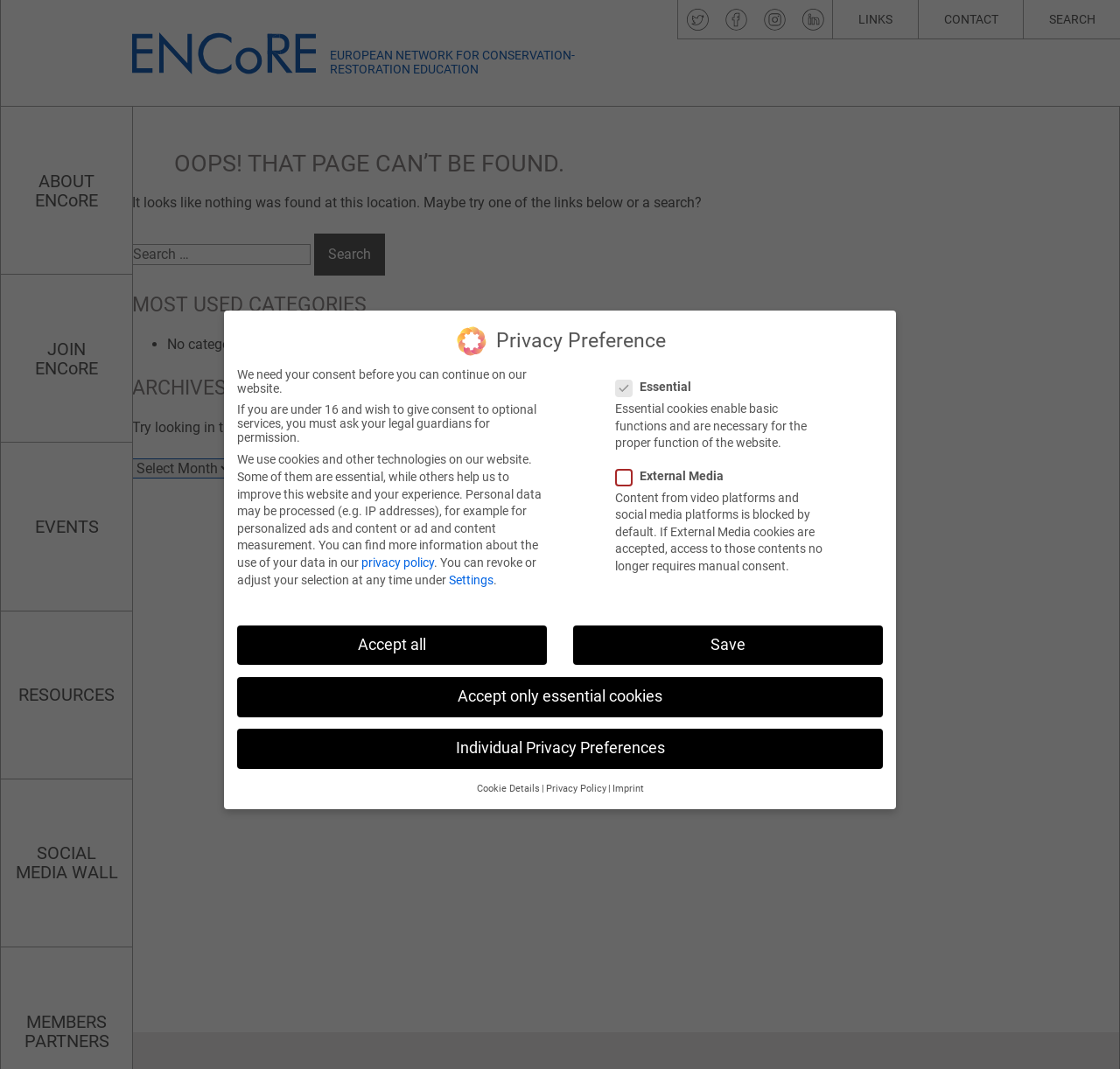Specify the bounding box coordinates of the area to click in order to follow the given instruction: "Search for something."

[0.118, 0.228, 0.277, 0.248]